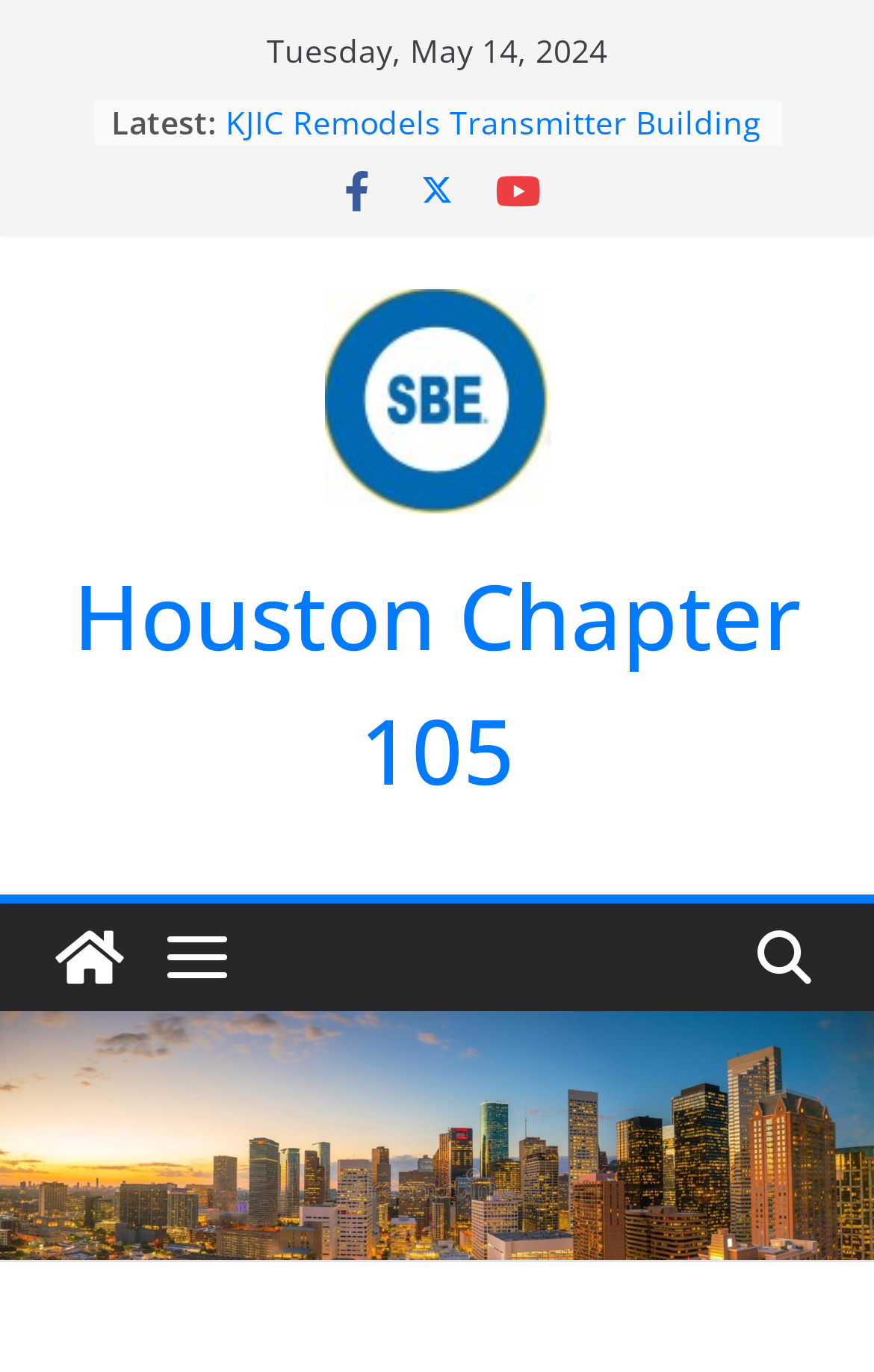What is the date displayed on the webpage? Look at the image and give a one-word or short phrase answer.

Tuesday, May 14, 2024